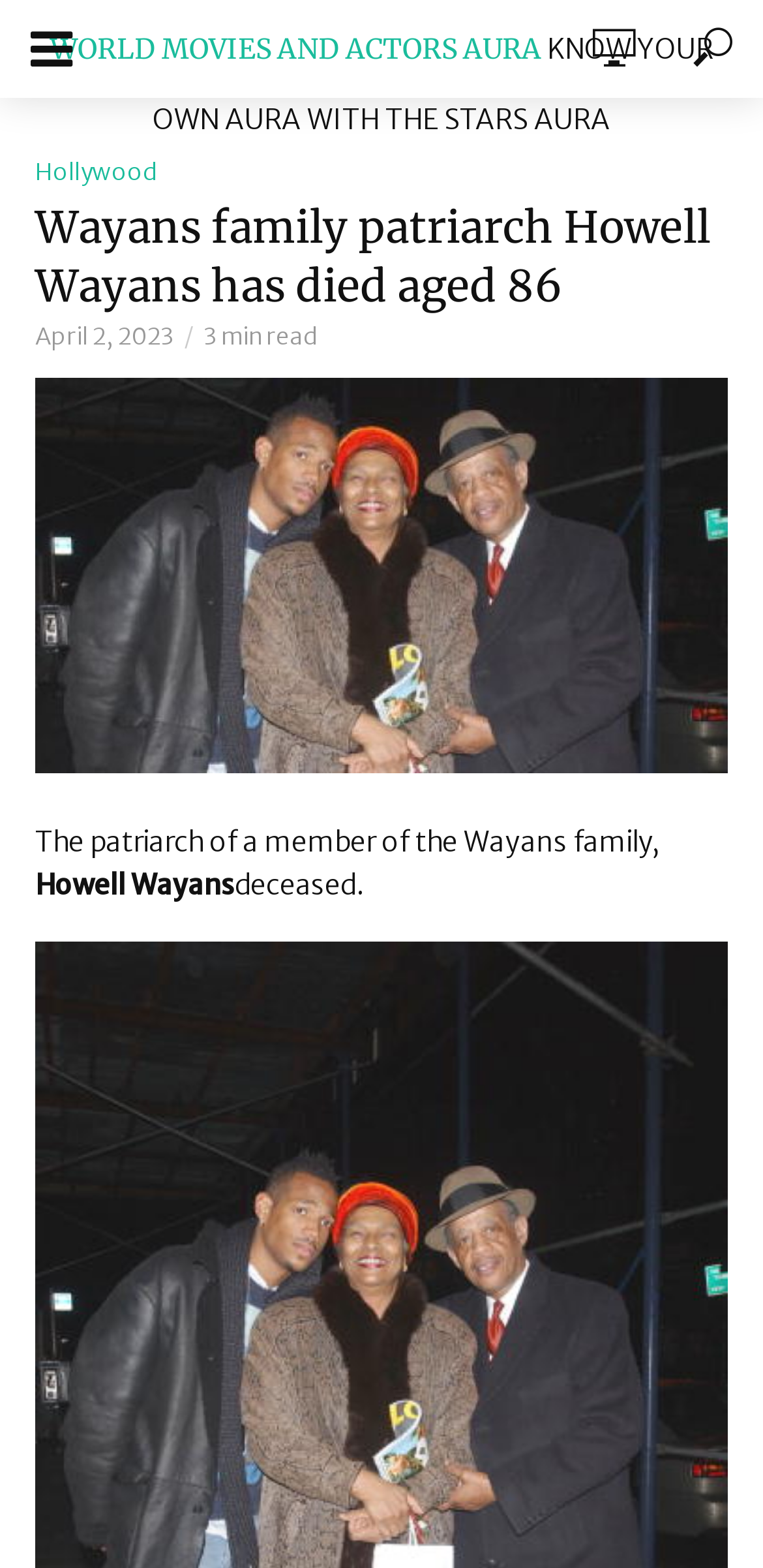Please analyze the image and provide a thorough answer to the question:
How many categories are available on the webpage?

I found the answer by looking at the link elements on the webpage, specifically the links 'CONTACT US', 'BLOG', 'HOLLYWOOD', 'BOLLYWOOD', 'SOUTH', 'FASHION', and 'ENTERTAINMENT', which are all category links, and counted them to get the total number of categories.